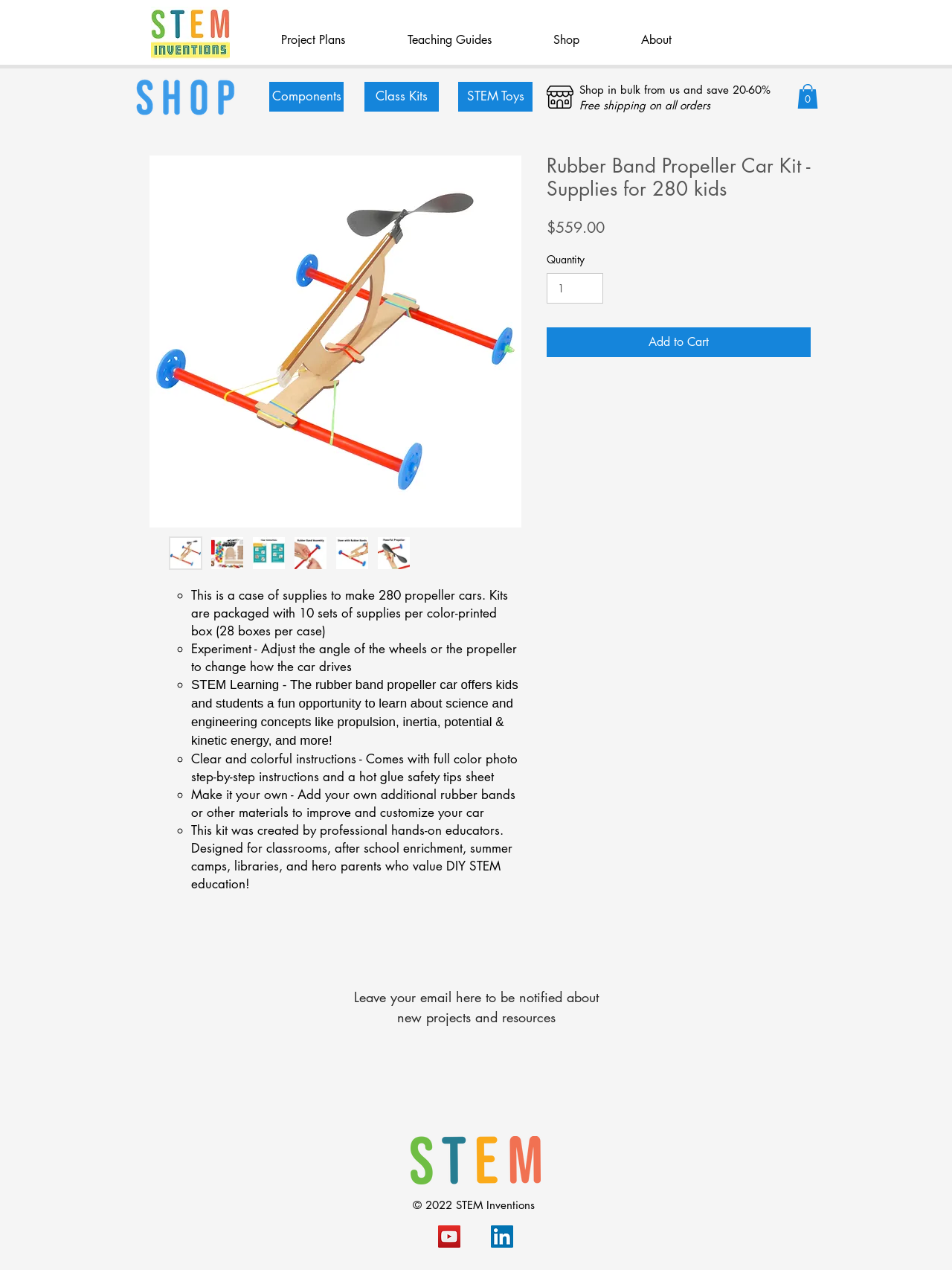Extract the bounding box coordinates for the described element: "Class Kits". The coordinates should be represented as four float numbers between 0 and 1: [left, top, right, bottom].

[0.383, 0.064, 0.461, 0.088]